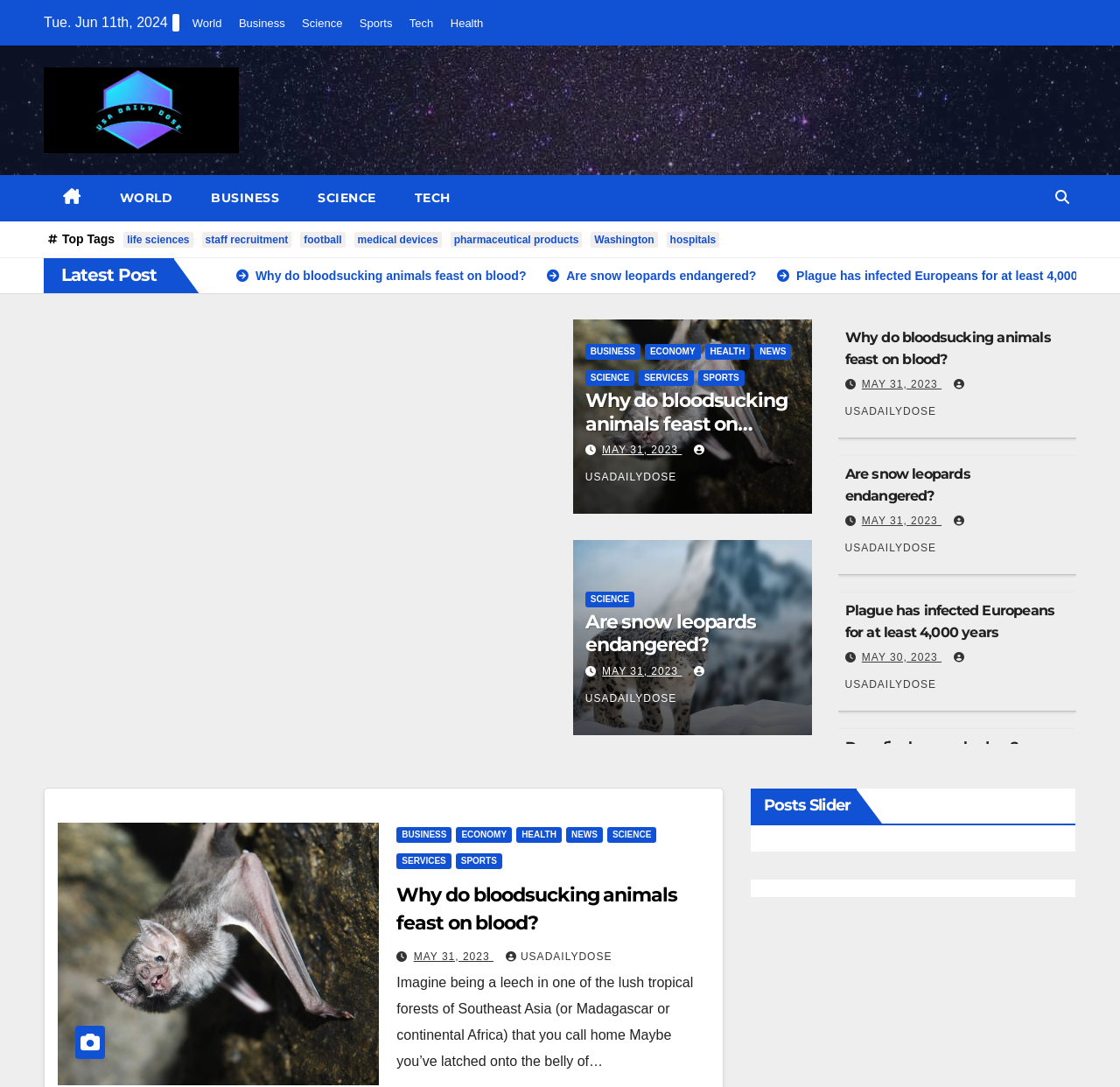Indicate the bounding box coordinates of the element that must be clicked to execute the instruction: "Click on the 'World' link". The coordinates should be given as four float numbers between 0 and 1, i.e., [left, top, right, bottom].

[0.172, 0.015, 0.198, 0.027]